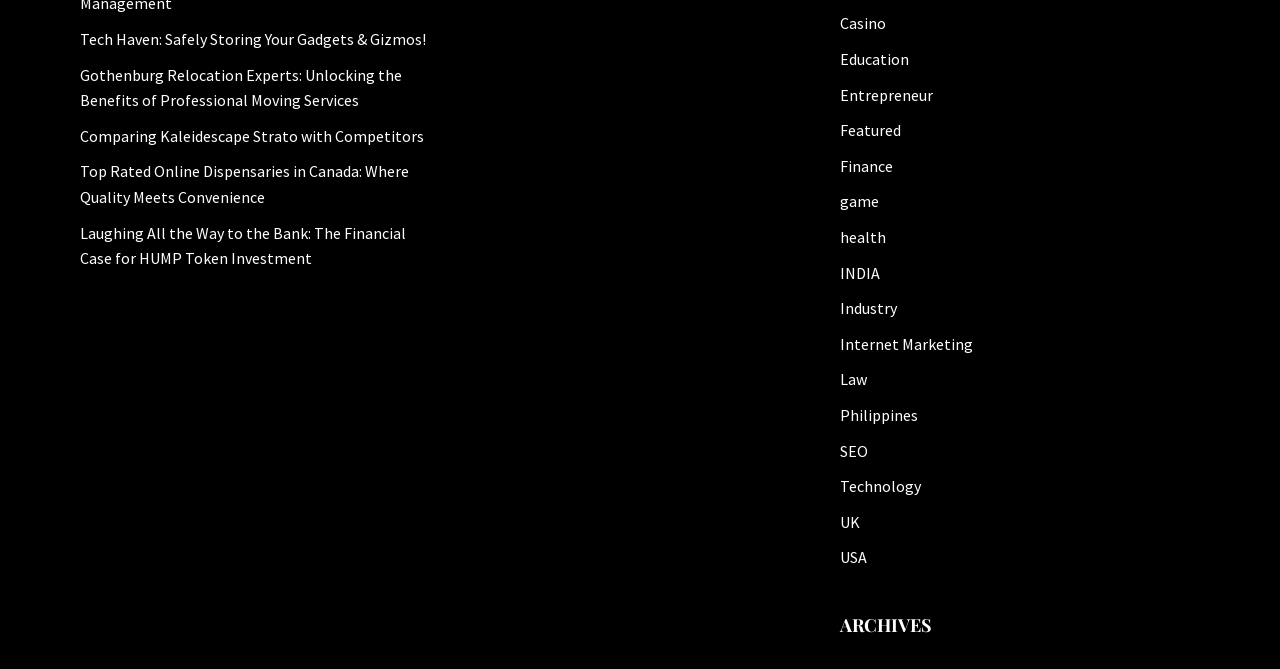Please locate the bounding box coordinates for the element that should be clicked to achieve the following instruction: "Click on the 'Casino' link". Ensure the coordinates are given as four float numbers between 0 and 1, i.e., [left, top, right, bottom].

[0.656, 0.02, 0.692, 0.05]